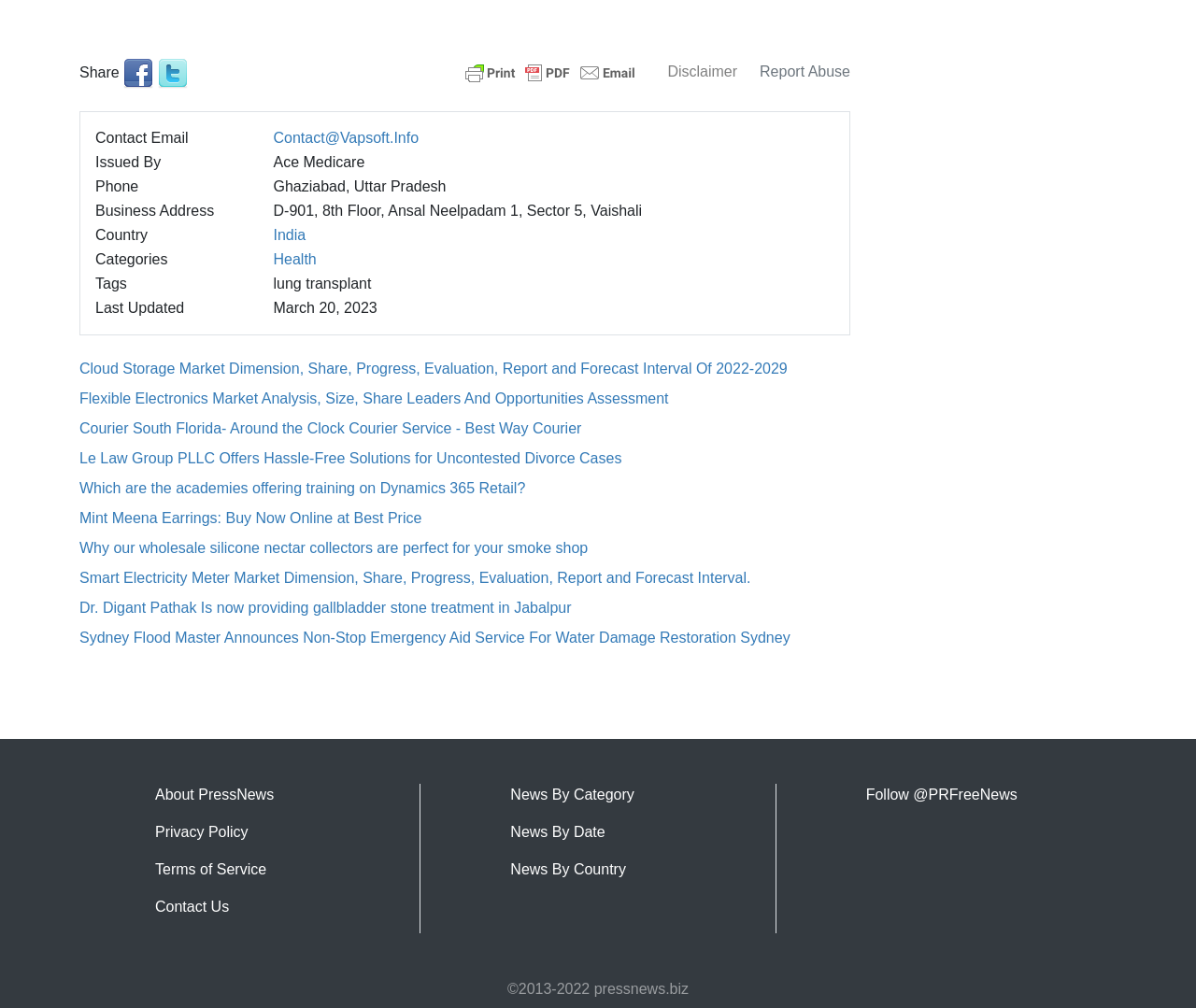Pinpoint the bounding box coordinates of the area that should be clicked to complete the following instruction: "view all posts by EL CHAVO!". The coordinates must be given as four float numbers between 0 and 1, i.e., [left, top, right, bottom].

None